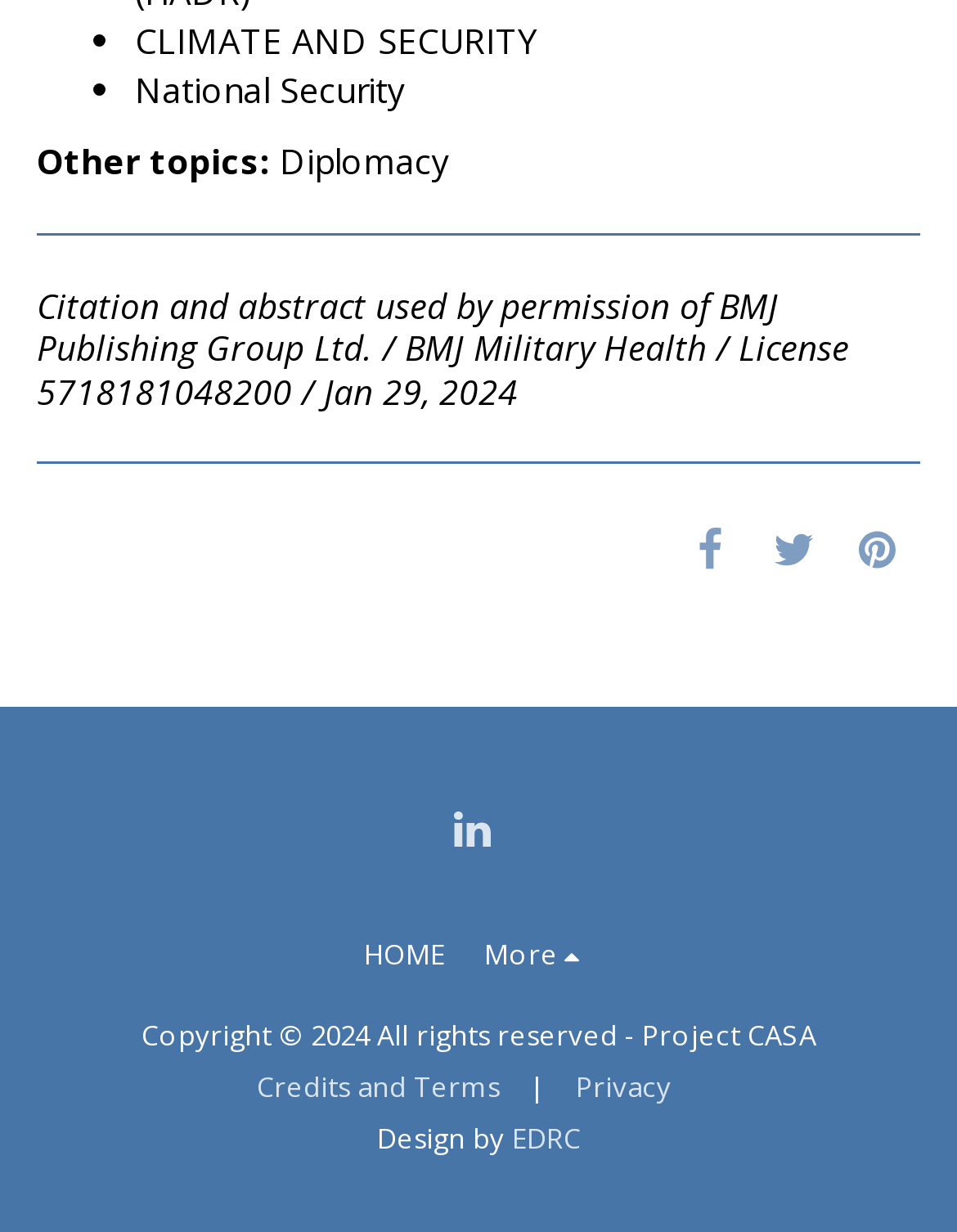Could you locate the bounding box coordinates for the section that should be clicked to accomplish this task: "go to home page".

None